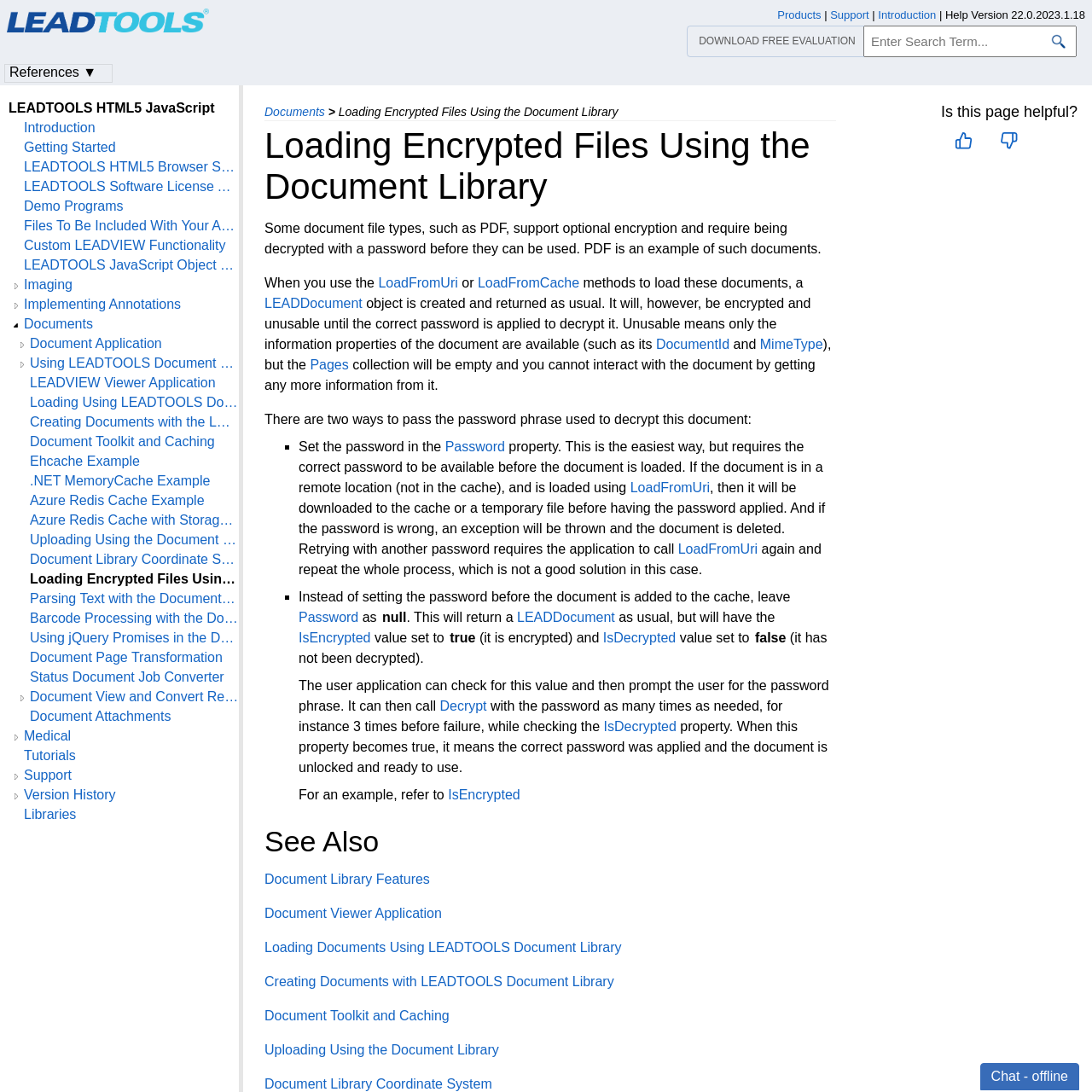What is the purpose of the Decrypt method?
Answer the question with a detailed explanation, including all necessary information.

According to the webpage, the Decrypt method is used to decrypt the document with a password. The user application can call this method with the password as many times as needed, for instance 3 times before failure, while checking the IsDecrypted property.